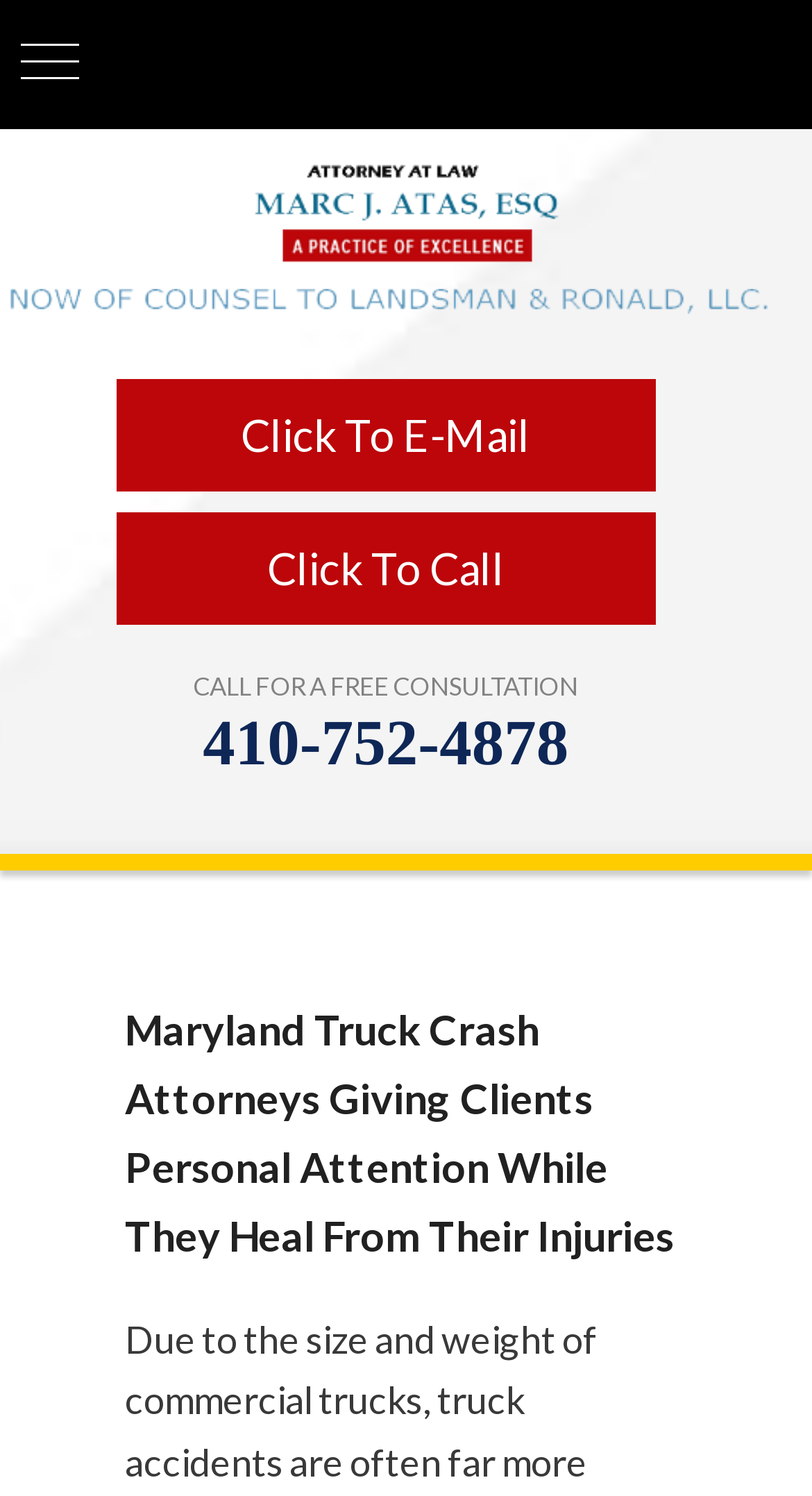Provide the bounding box coordinates for the UI element that is described by this text: "Click To Call". The coordinates should be in the form of four float numbers between 0 and 1: [left, top, right, bottom].

[0.329, 0.362, 0.621, 0.397]